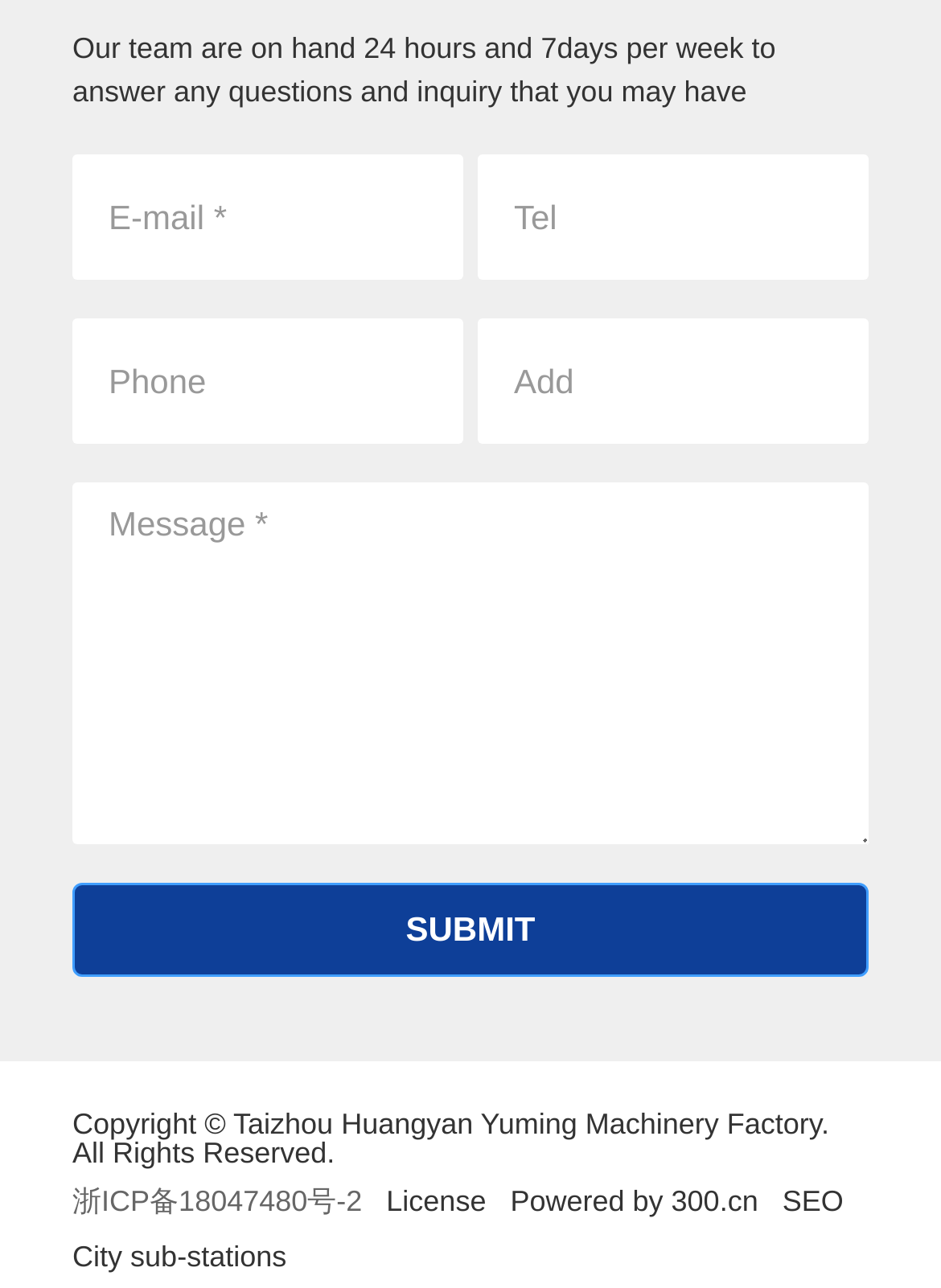Identify the bounding box coordinates for the element you need to click to achieve the following task: "Write a message". The coordinates must be four float values ranging from 0 to 1, formatted as [left, top, right, bottom].

[0.077, 0.374, 0.923, 0.655]